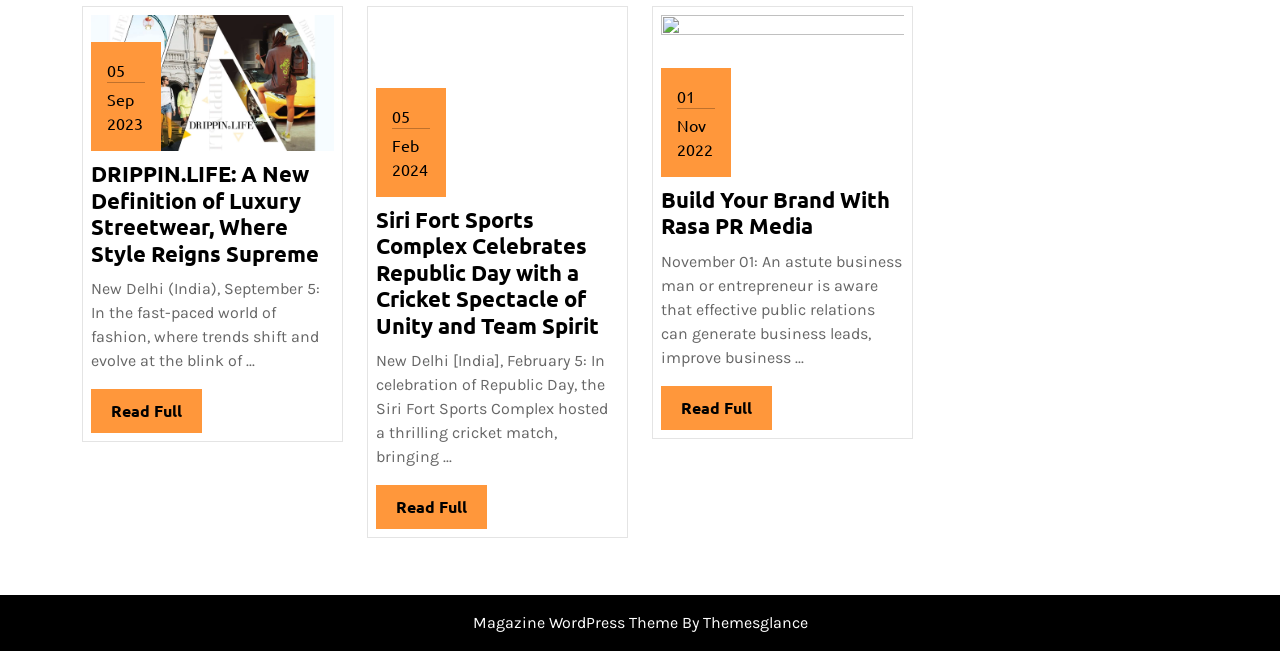What is the title of the second article?
Provide a concise answer using a single word or phrase based on the image.

Siri Fort Sports Complex Celebrates Republic Day with a Cricket Spectacle of Unity and Team Spirit